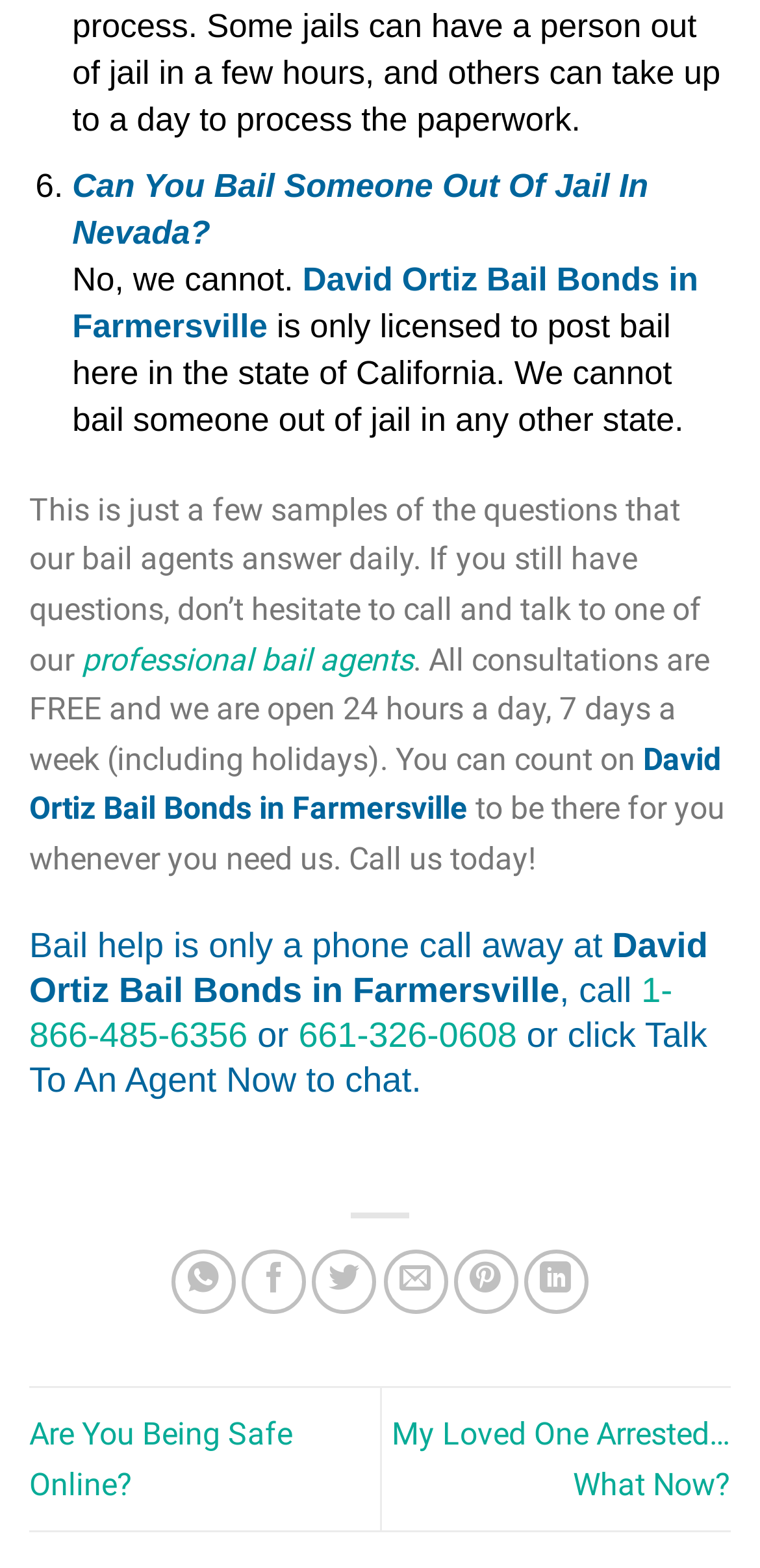Answer briefly with one word or phrase:
Can David Ortiz Bail Bonds bail someone out of jail in Nevada?

No